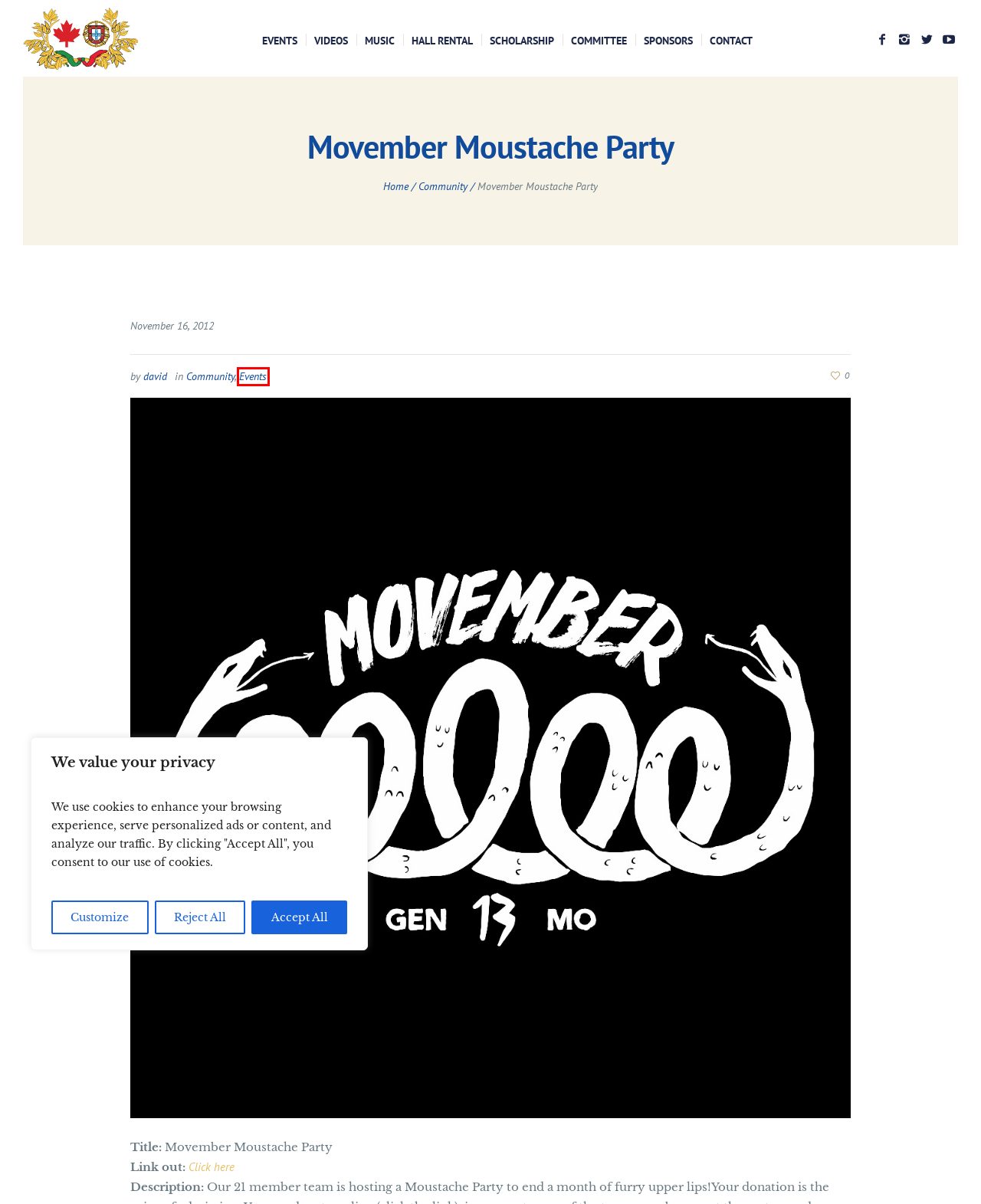A screenshot of a webpage is given with a red bounding box around a UI element. Choose the description that best matches the new webpage shown after clicking the element within the red bounding box. Here are the candidates:
A. Movember - Changing the face of men's health  - Movember
B. MUSIC | NPCC
C. Community Archives | NPCC
D. david, Author at NPCC
E. CONTACT | NPCC
F. SCHOLARSHIP | NPCC
G. HALL RENTAL | NPCC
H. Events Archives | NPCC

H